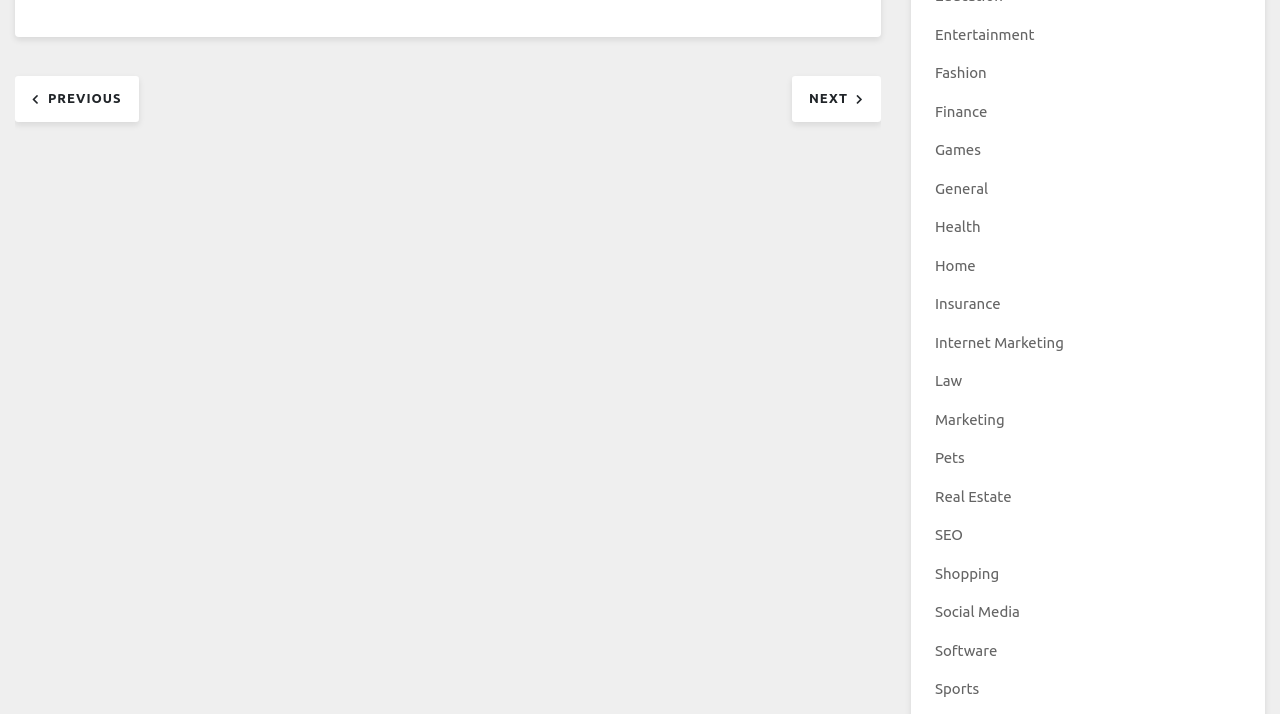How many categories are listed on the webpage?
Answer the question using a single word or phrase, according to the image.

18